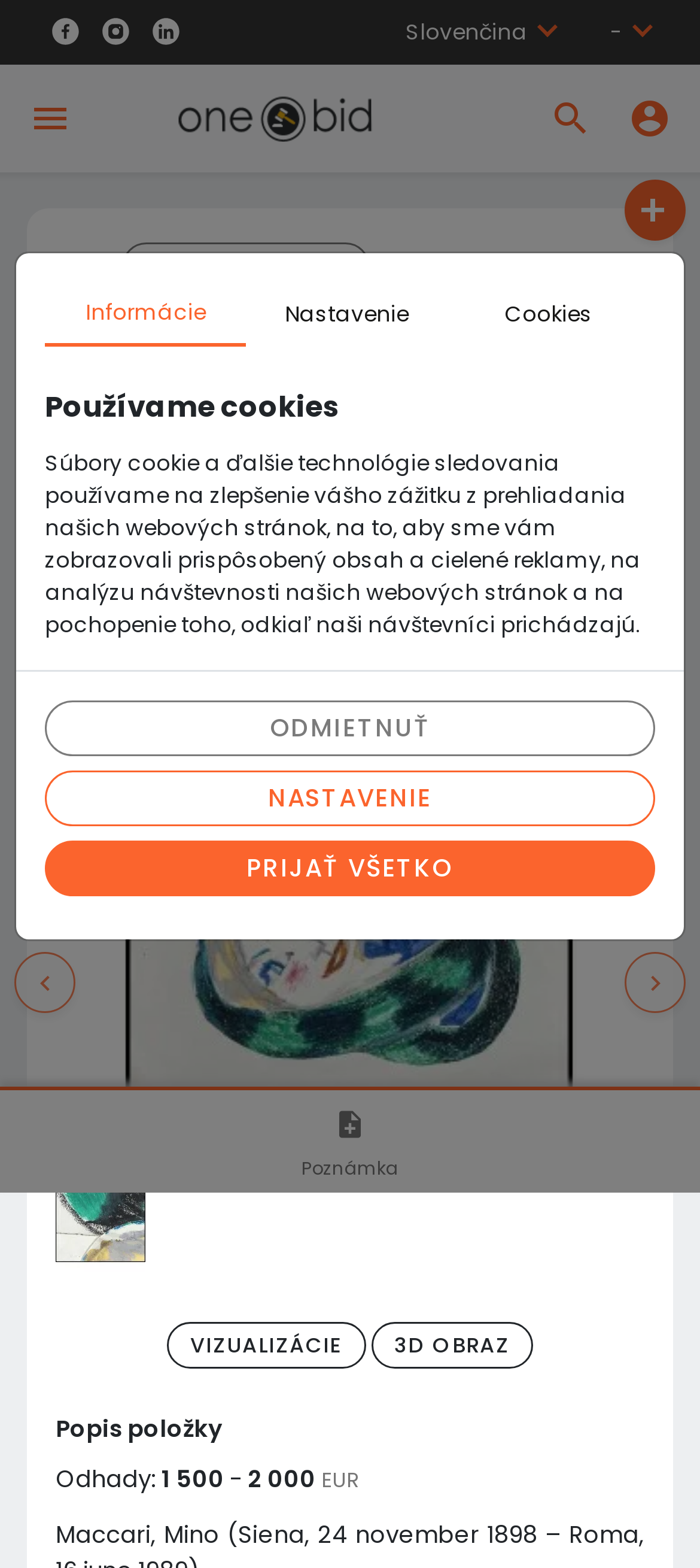Analyze the image and give a detailed response to the question:
What is the type of the item being auctioned?

The webpage heading 'Maccari, Mino (Siena, 24 november 1898 - Roma, 16 june 1989) Poster sketch' and the image of the item suggest that the type of item being auctioned is a poster sketch.